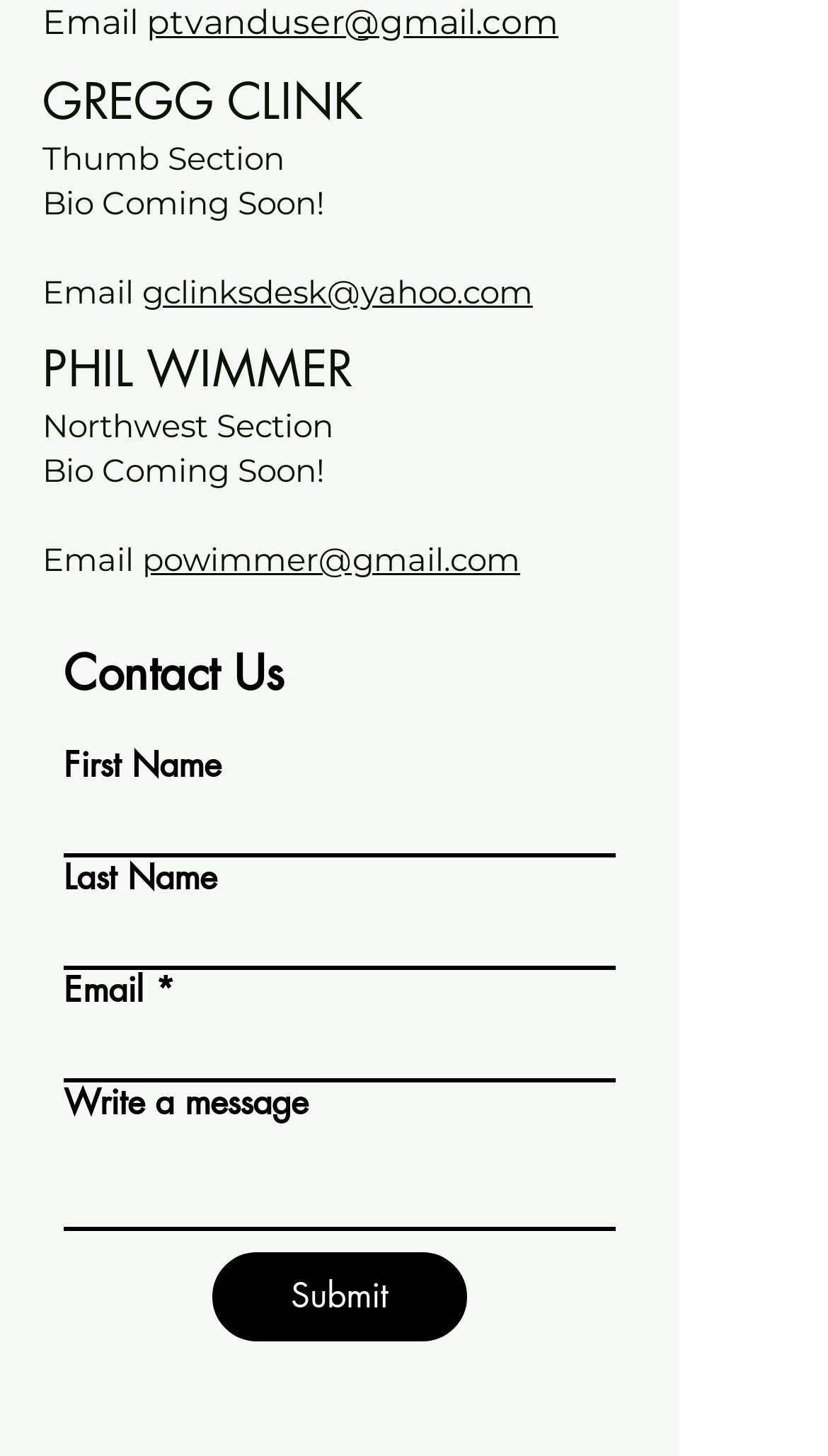What is the email address of Gregg Clink? Observe the screenshot and provide a one-word or short phrase answer.

ptvanduser@gmail.com